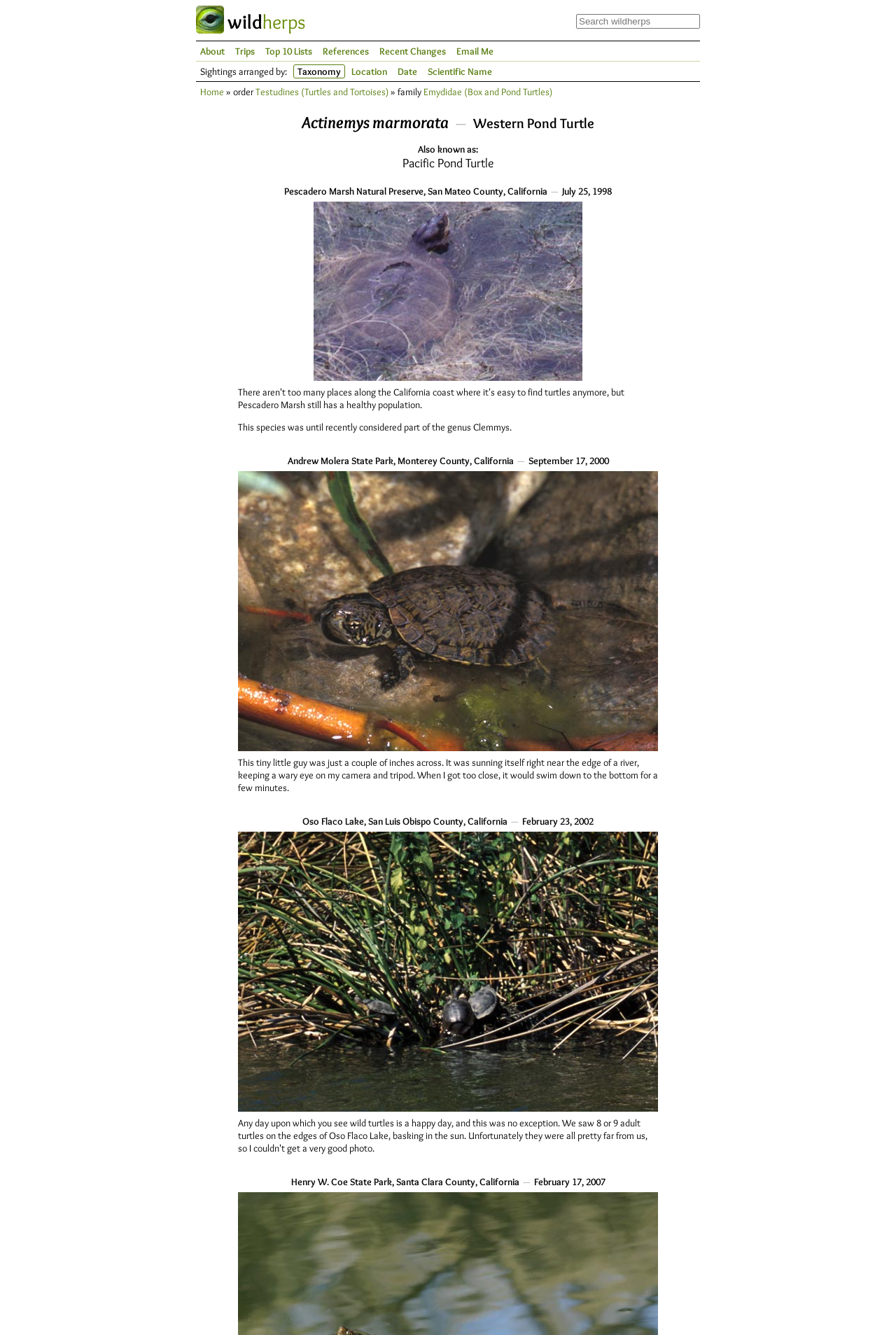How many inches across was the Western Pond Turtle in the second image?
We need a detailed and exhaustive answer to the question. Please elaborate.

I found this information by reading the text below the second image, which says 'This tiny little guy was just a couple of inches across.'.